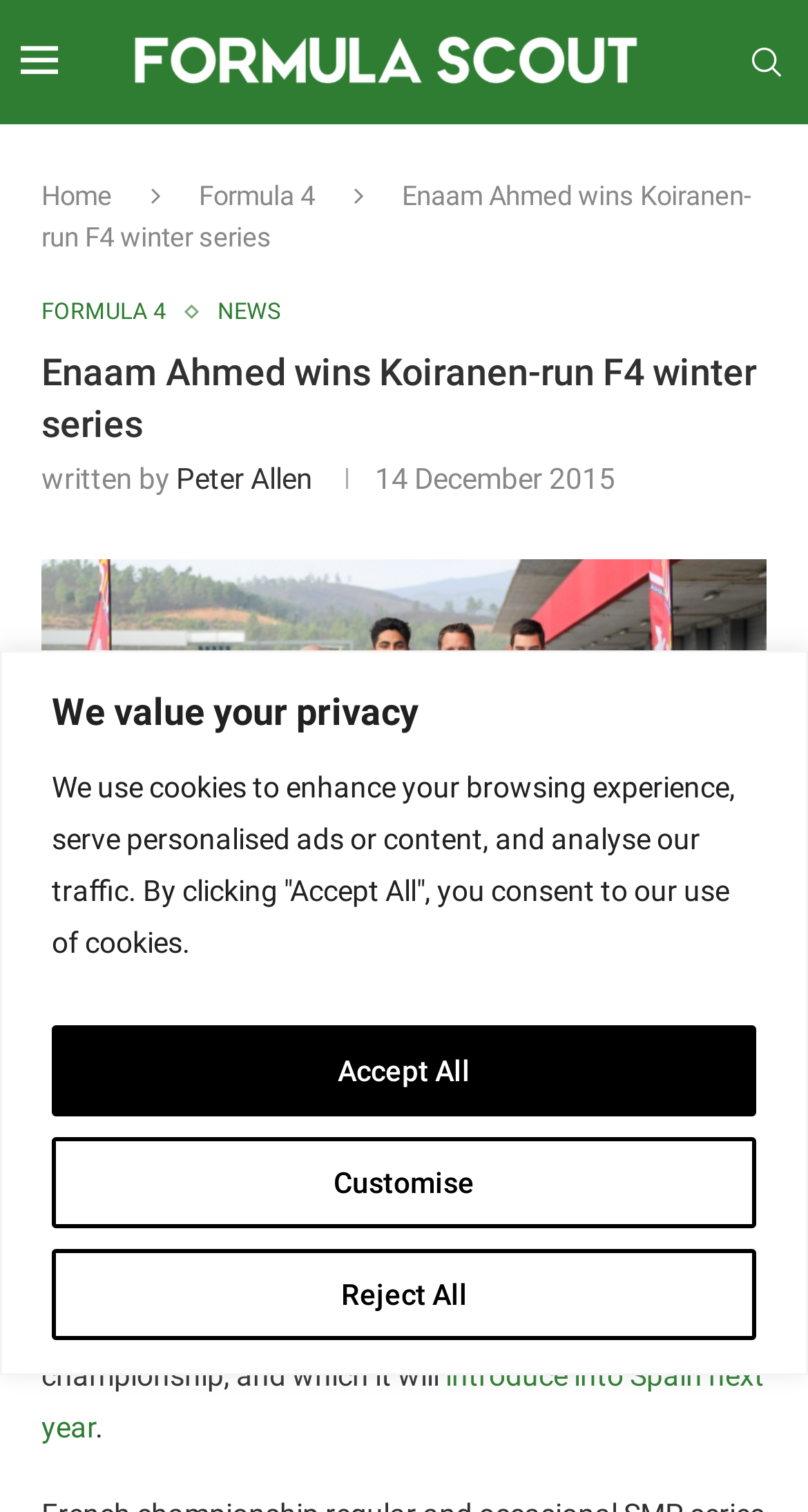Please identify the bounding box coordinates of the element's region that I should click in order to complete the following instruction: "Search for something". The bounding box coordinates consist of four float numbers between 0 and 1, i.e., [left, top, right, bottom].

[0.923, 0.001, 0.974, 0.081]